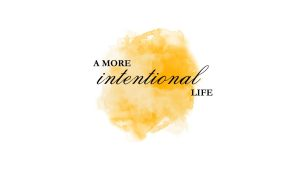Explain the image in a detailed way.

The image features the phrase "A More Intentional Life" artistically rendered with a blend of elegant typography and a soft, watercolor-like yellow background. The word "intentional" stands out prominently, suggesting a focus on mindfulness and purposeful living. This visual encapsulates the theme of embracing a thoughtful approach to life, inviting viewers to reflect on the importance of intention in their daily pursuits. The gentle color palette enhances the warm and inviting feel, resonating with the idea of cultivating a more meaningful existence.